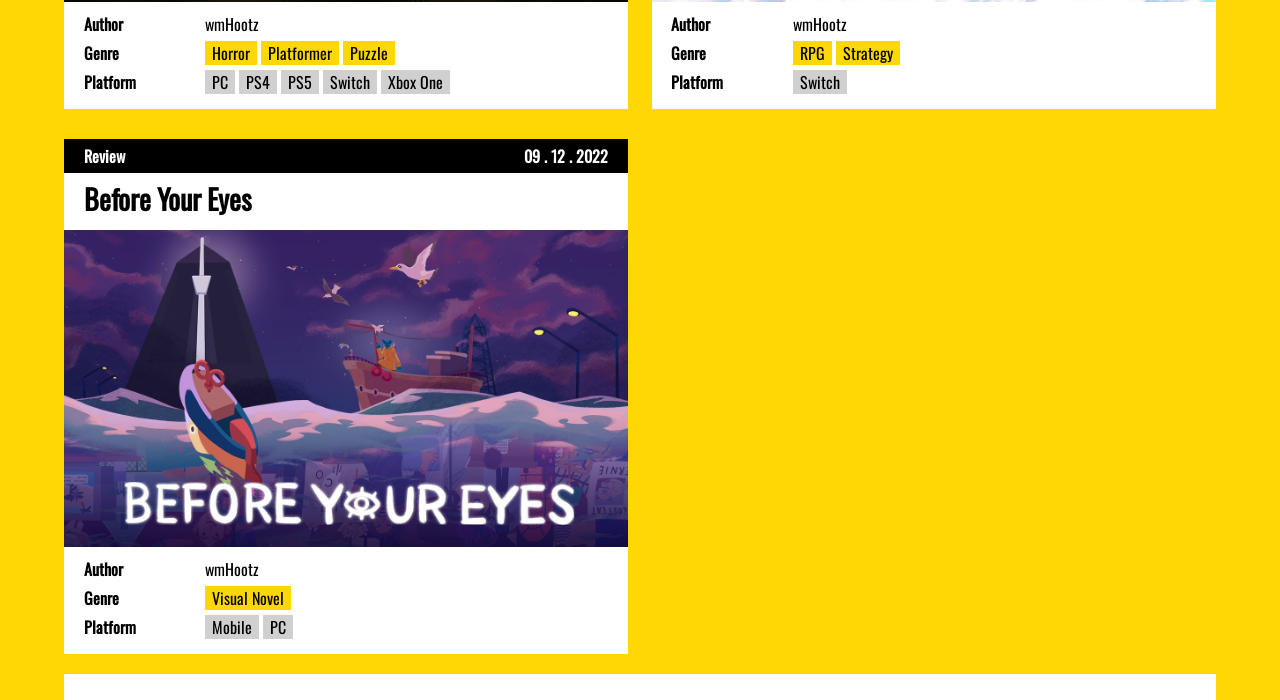Using the format (top-left x, top-left y, bottom-right x, bottom-right y), provide the bounding box coordinates for the described UI element. All values should be floating point numbers between 0 and 1: Xbox One

[0.298, 0.099, 0.351, 0.134]